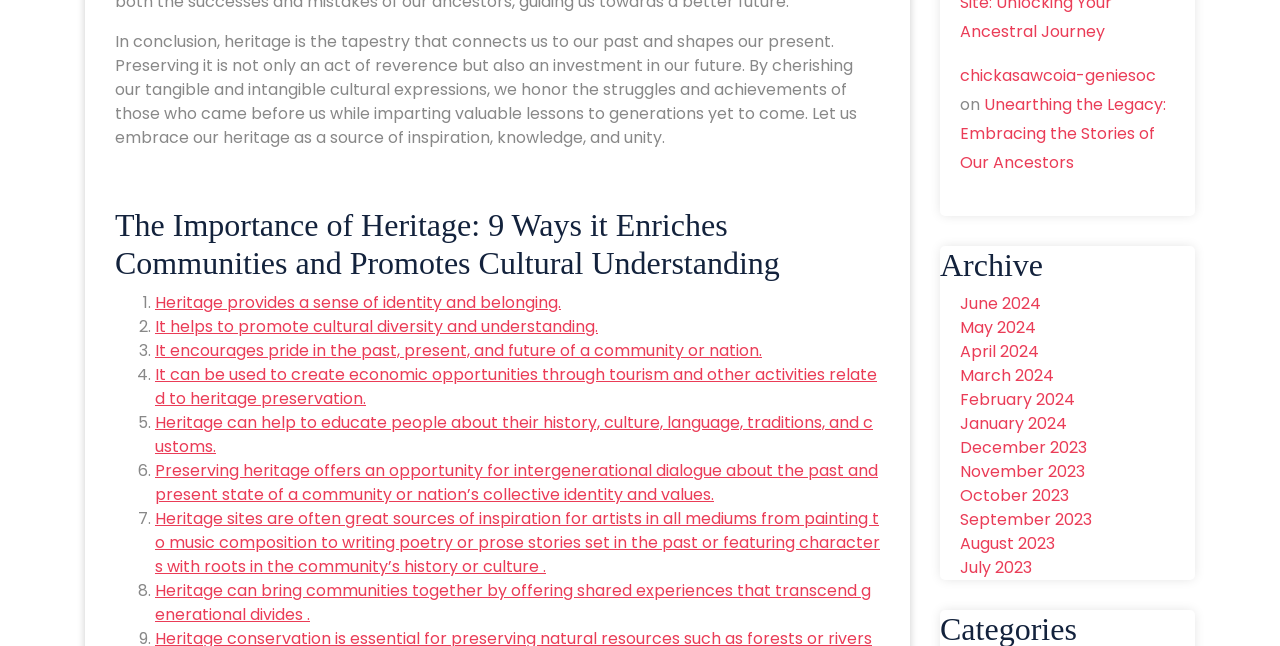Identify the bounding box coordinates of the section that should be clicked to achieve the task described: "Explore the archive section".

[0.734, 0.38, 0.934, 0.439]